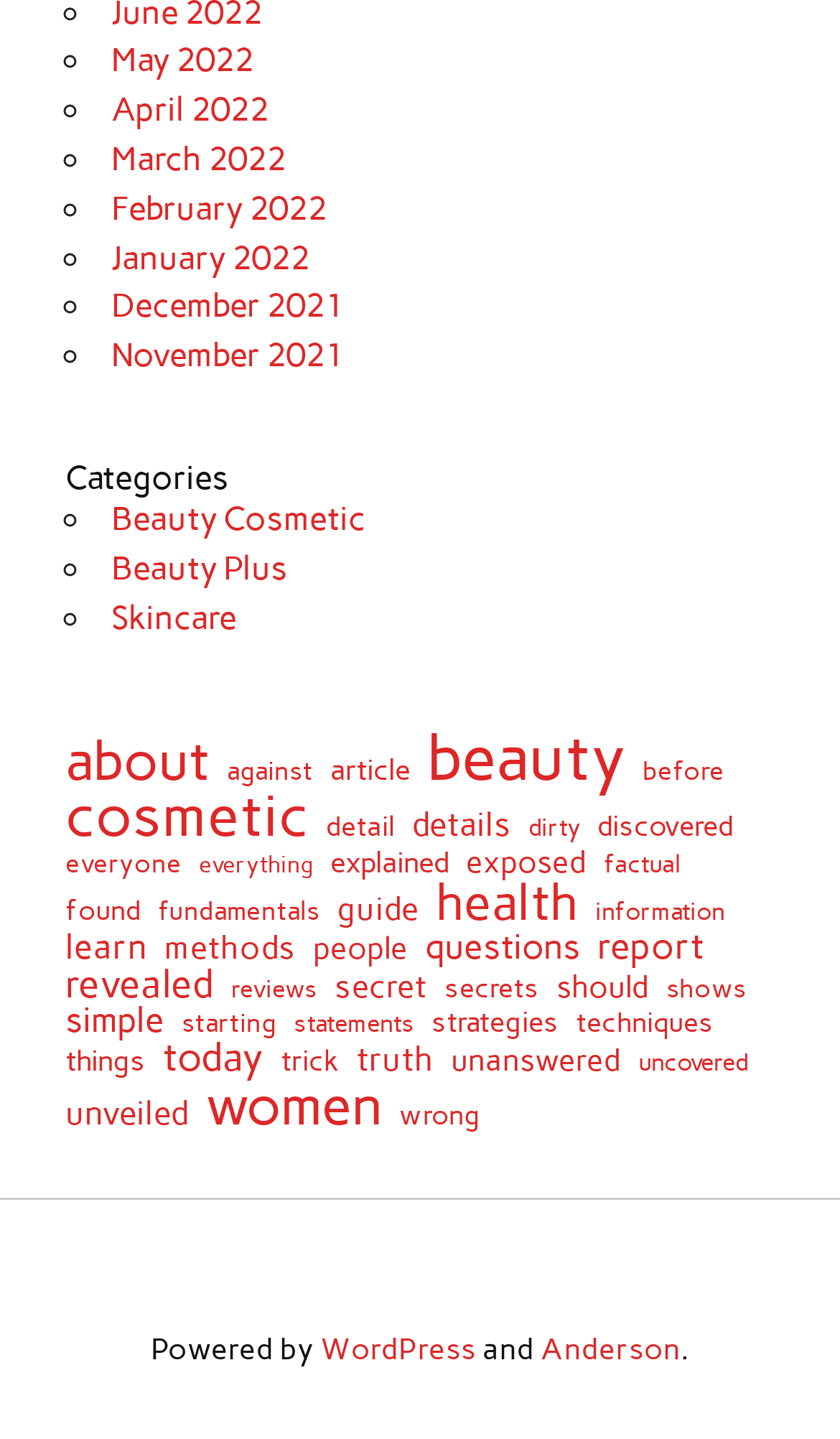Using the element description: "exposed", determine the bounding box coordinates. The coordinates should be in the format [left, top, right, bottom], with values between 0 and 1.

[0.555, 0.589, 0.698, 0.61]